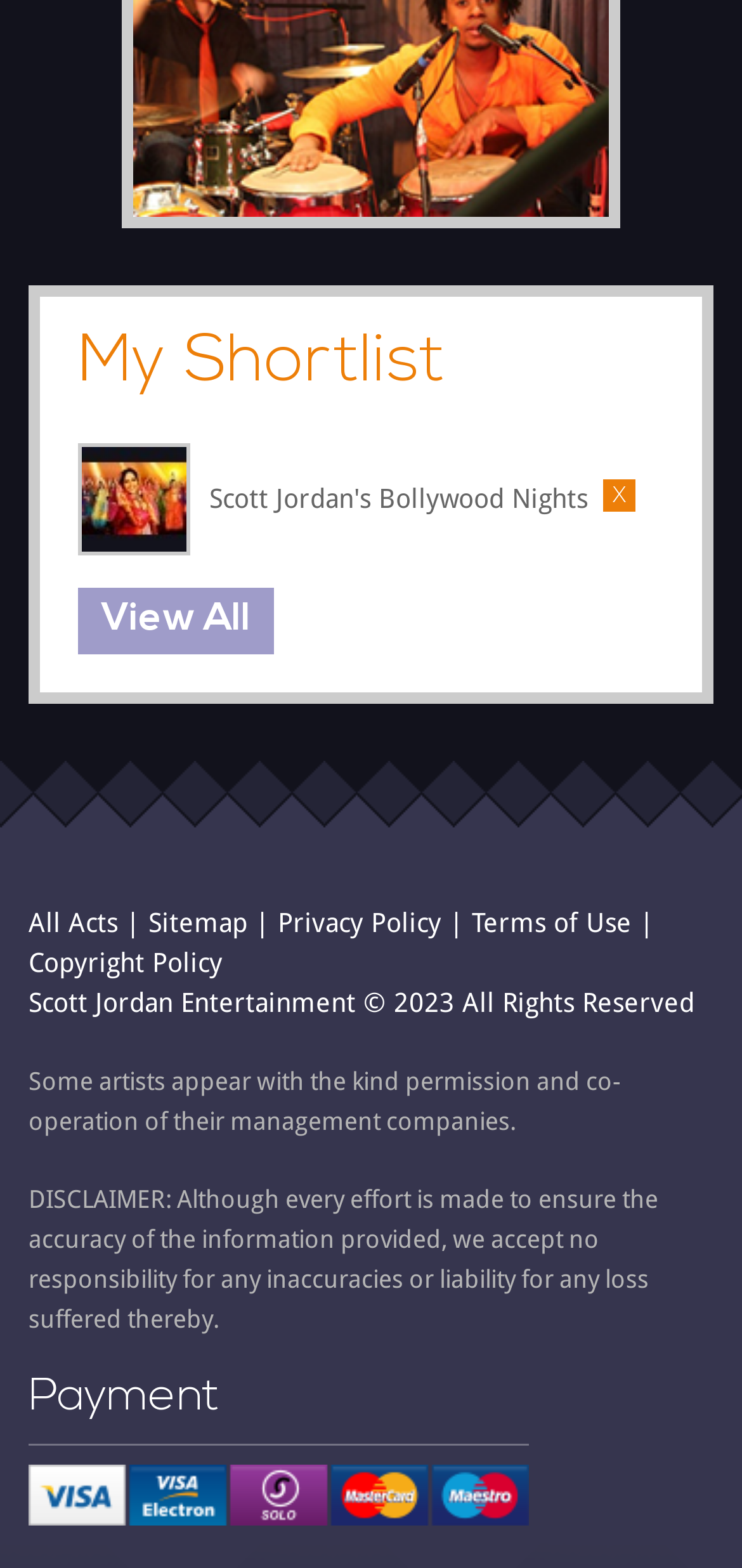What type of image is displayed at the bottom of the webpage?
Please provide a comprehensive and detailed answer to the question.

The image displayed at the bottom of the webpage is related to payment methods, specifically 'Payment Cards'.